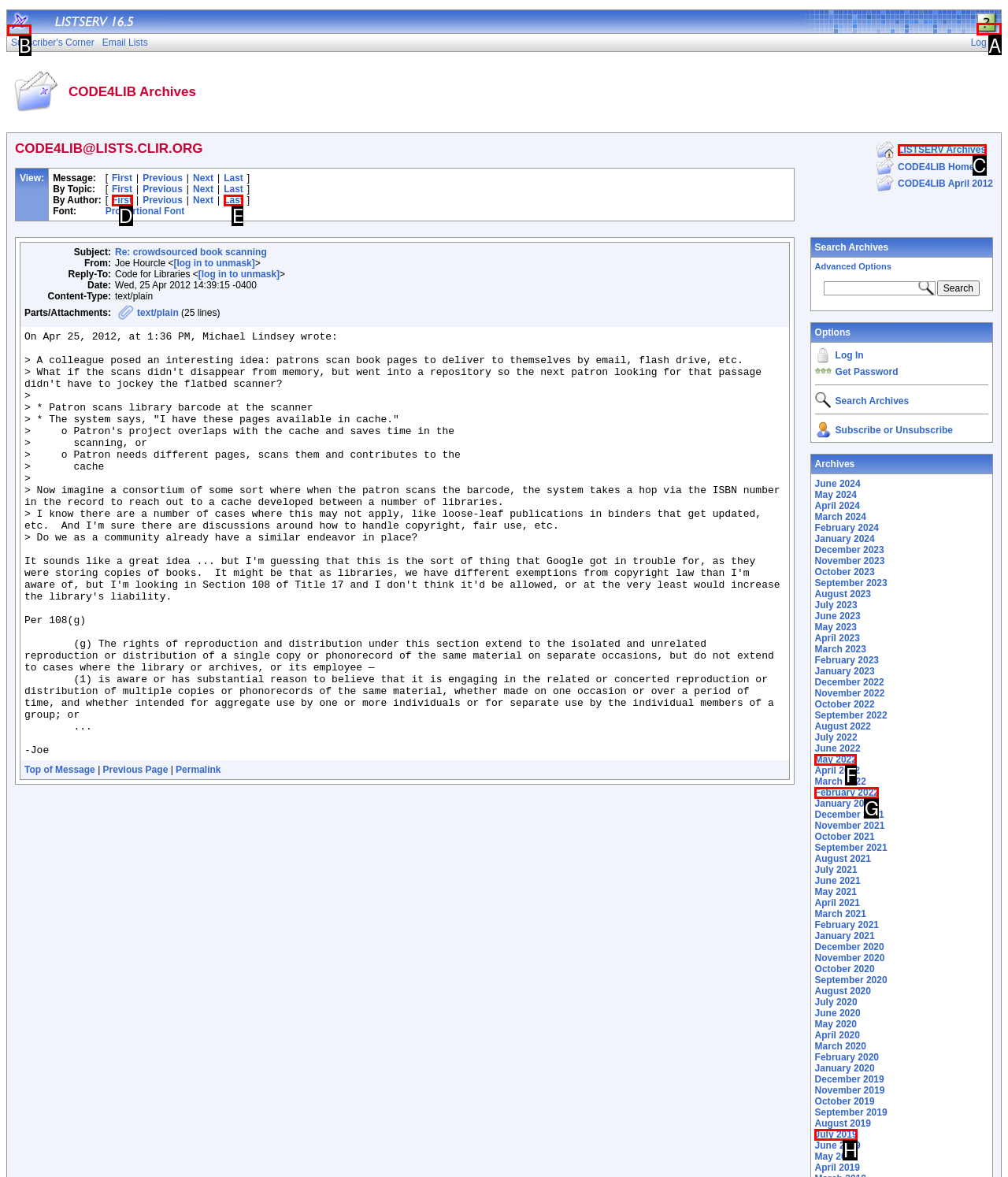Select the appropriate letter to fulfill the given instruction: Click on the 'Help for CODE4LIB Archives' link
Provide the letter of the correct option directly.

A